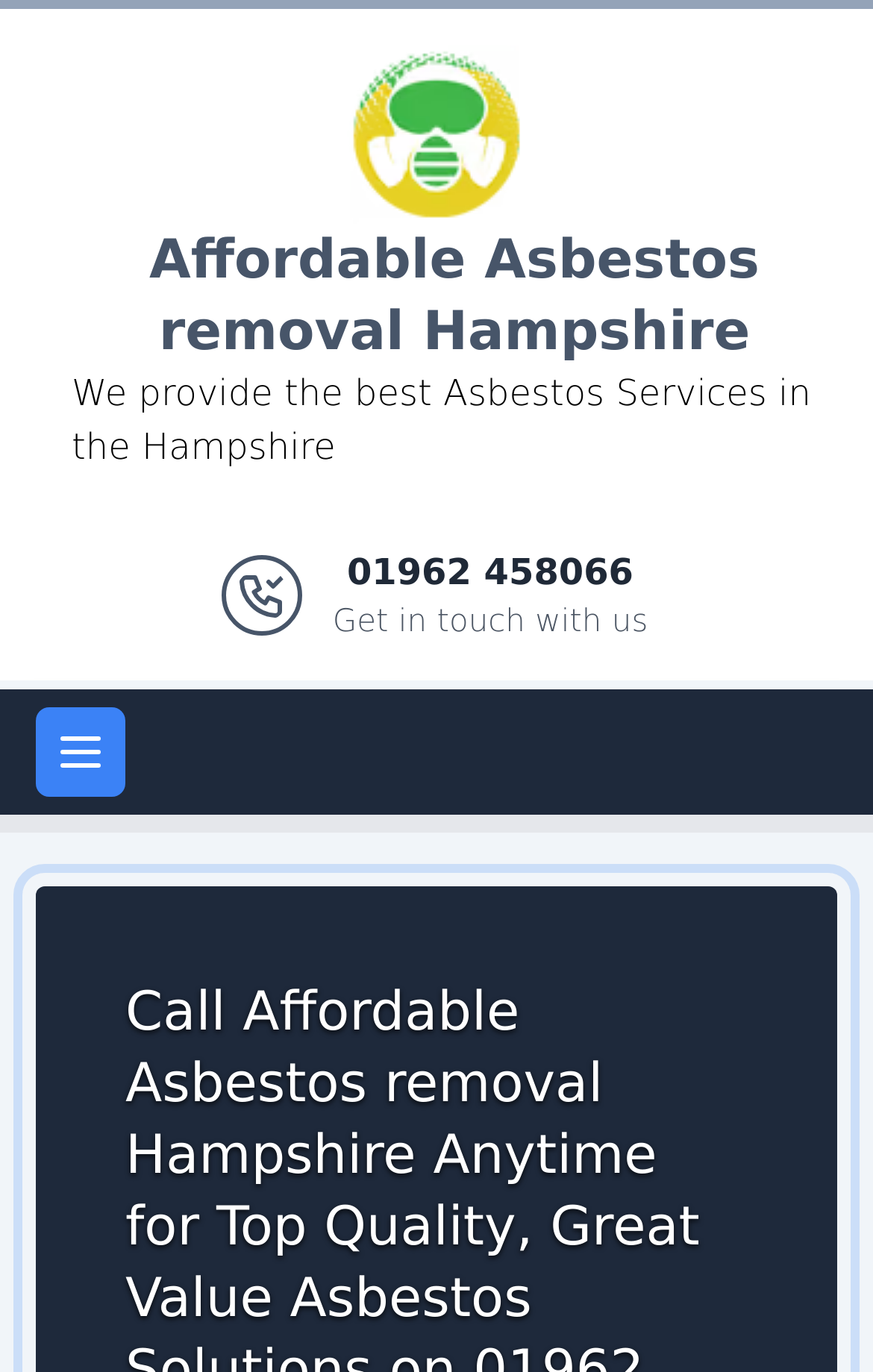What is the headline of the webpage?

Call Affordable Asbestos removal Hampshire Anytime for Top Quality, Great Value Asbestos Solutions on 01962 458066